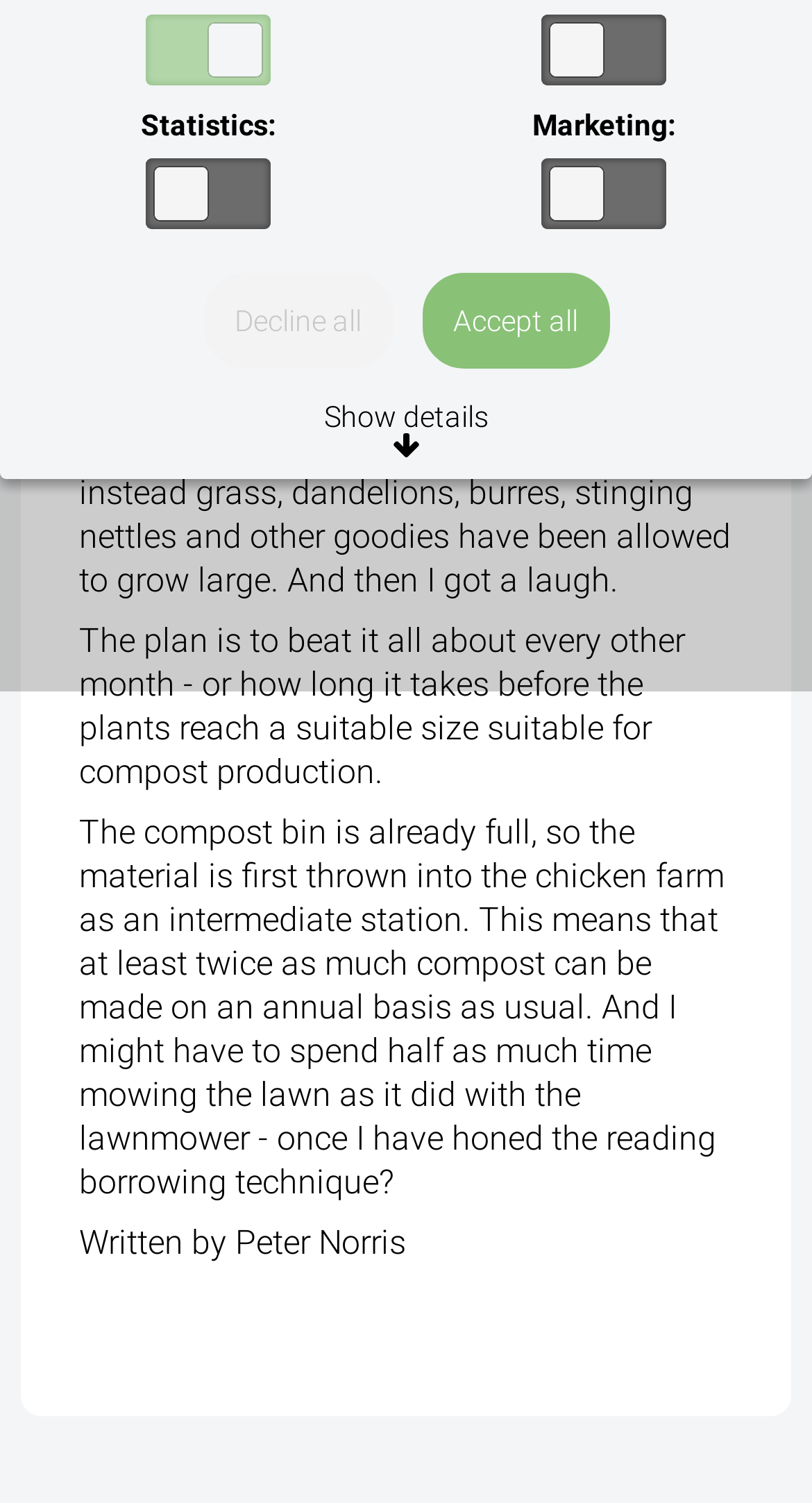Calculate the bounding box coordinates for the UI element based on the following description: "Accept all". Ensure the coordinates are four float numbers between 0 and 1, i.e., [left, top, right, bottom].

[0.519, 0.181, 0.75, 0.245]